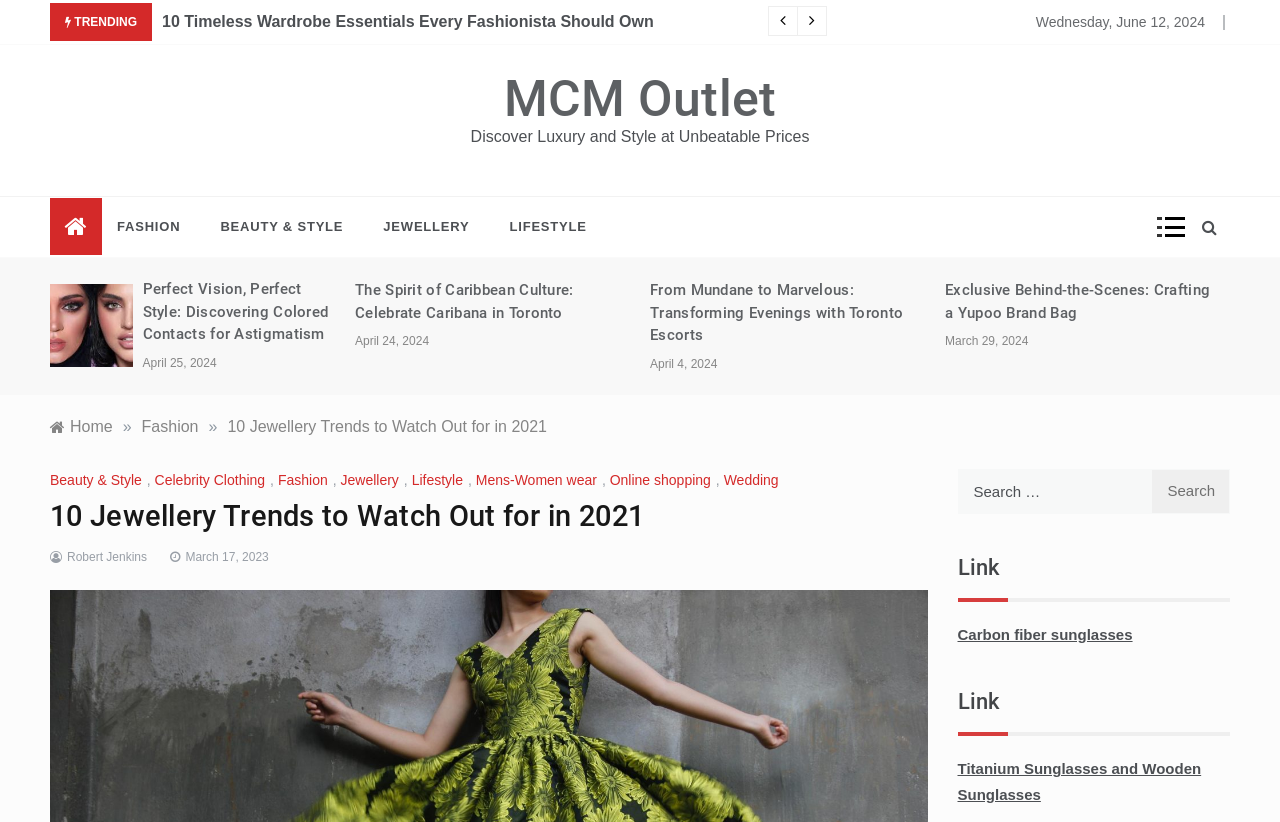What are the categories listed in the breadcrumbs navigation?
Give a single word or phrase answer based on the content of the image.

Home, Fashion, Beauty & Style, Celebrity Clothing, Jewellery, Lifestyle, Mens-Women wear, Online shopping, Wedding